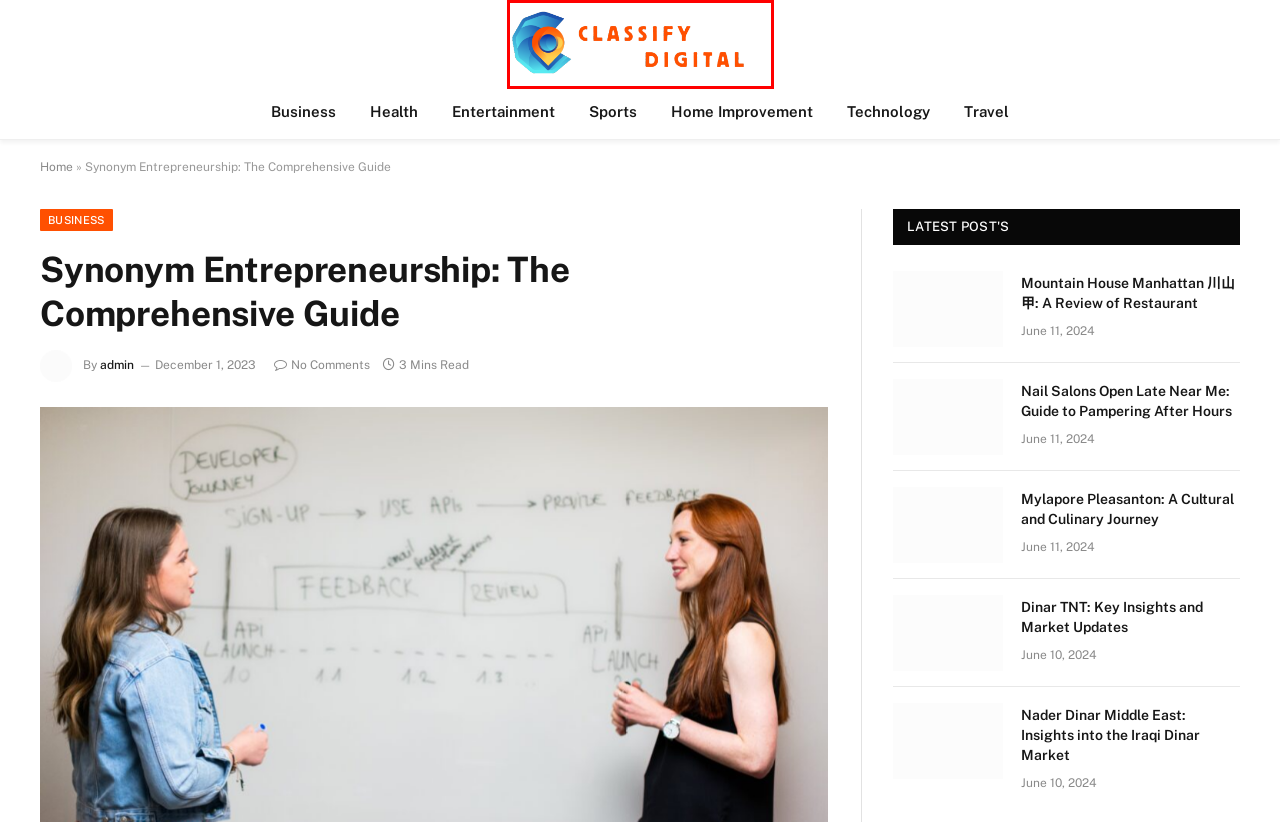You are presented with a screenshot of a webpage that includes a red bounding box around an element. Determine which webpage description best matches the page that results from clicking the element within the red bounding box. Here are the candidates:
A. Technology Archives - Classify Digital
B. Nader Dinar Middle East: Insights into the Iraqi Dinar Market - Classify Digital
C. Dinar TNT: Key Insights and Market Updates - Classify Digital
D. Travel Archives - Classify Digital
E. Business Archives - Classify Digital
F. Nail Salons Open Late Near Me: Guide to Pampering After Hours - Classify Digital
G. Classify Digital - Sorting the Digital World
H. Health Archives - Classify Digital

G